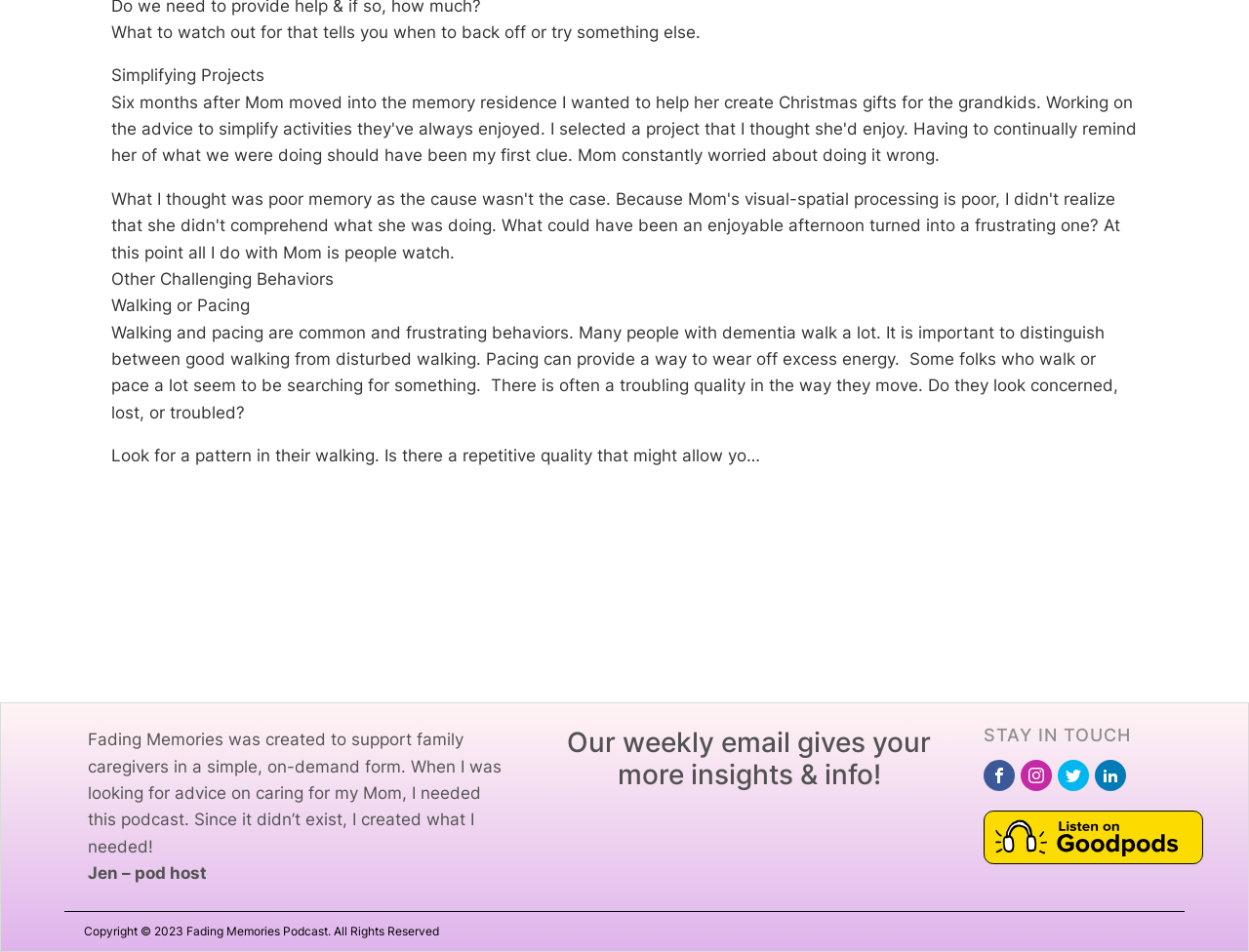What is the name of the podcast creator?
Respond with a short answer, either a single word or a phrase, based on the image.

Jen